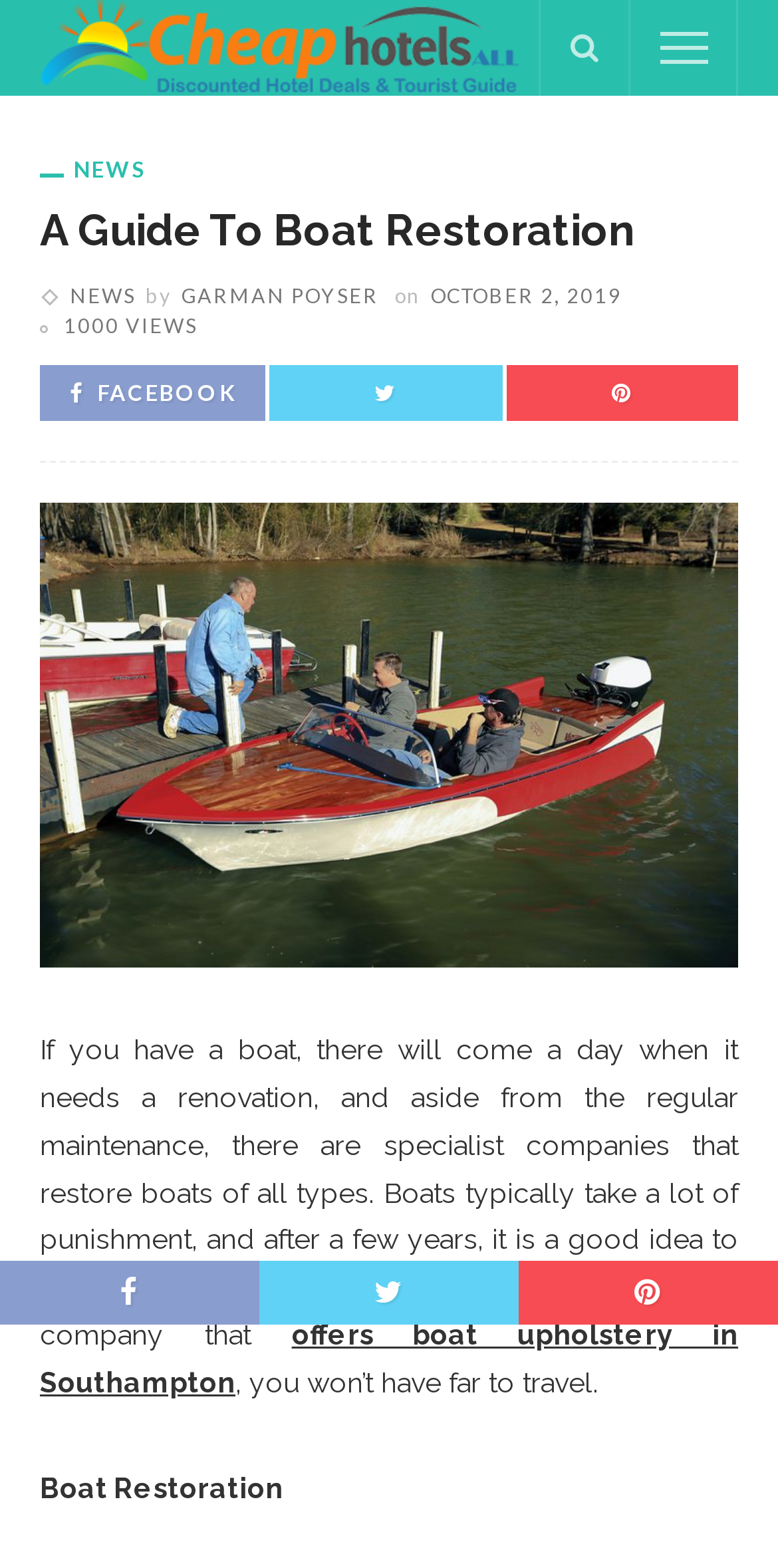Identify the bounding box coordinates of the clickable region to carry out the given instruction: "Learn about boat upholstery in Southampton".

[0.051, 0.841, 0.949, 0.891]